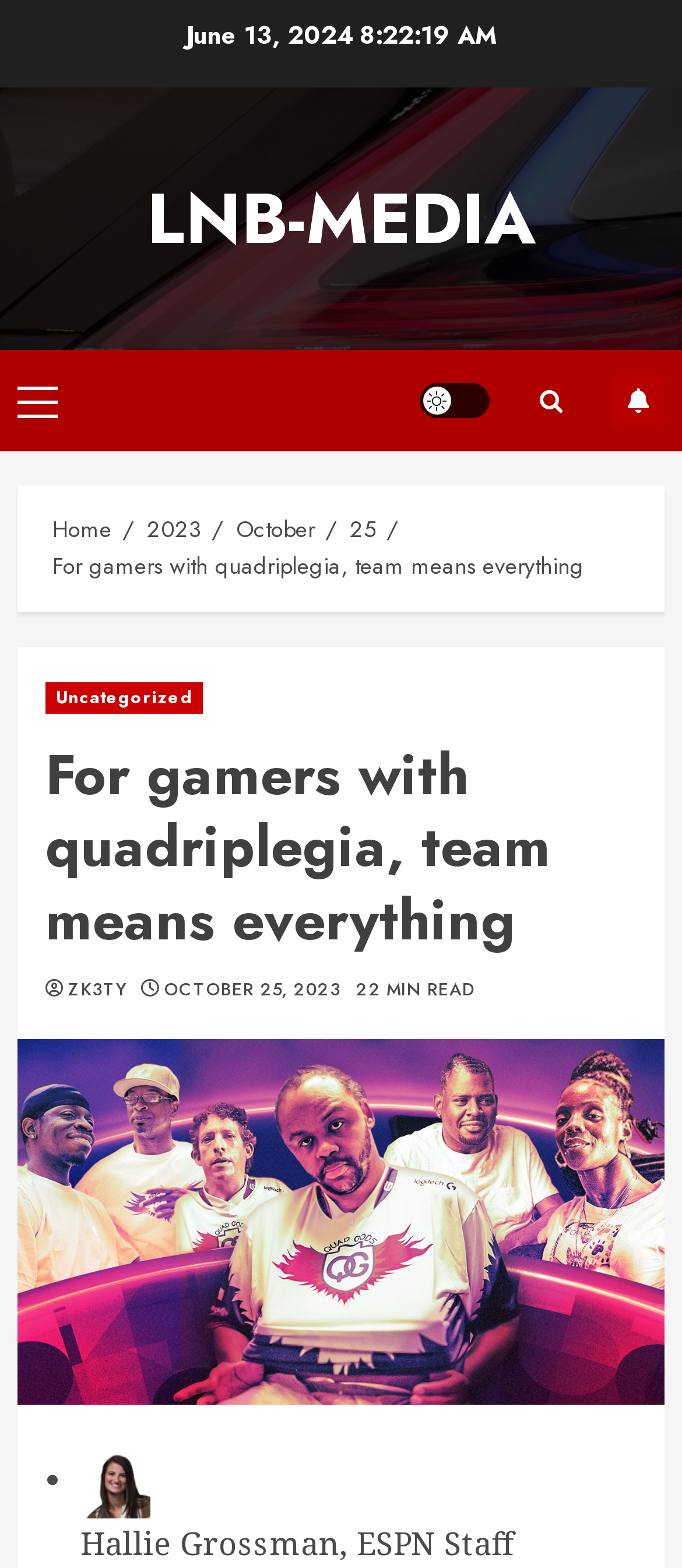Please determine the bounding box coordinates of the clickable area required to carry out the following instruction: "Explore custom homes". The coordinates must be four float numbers between 0 and 1, represented as [left, top, right, bottom].

None